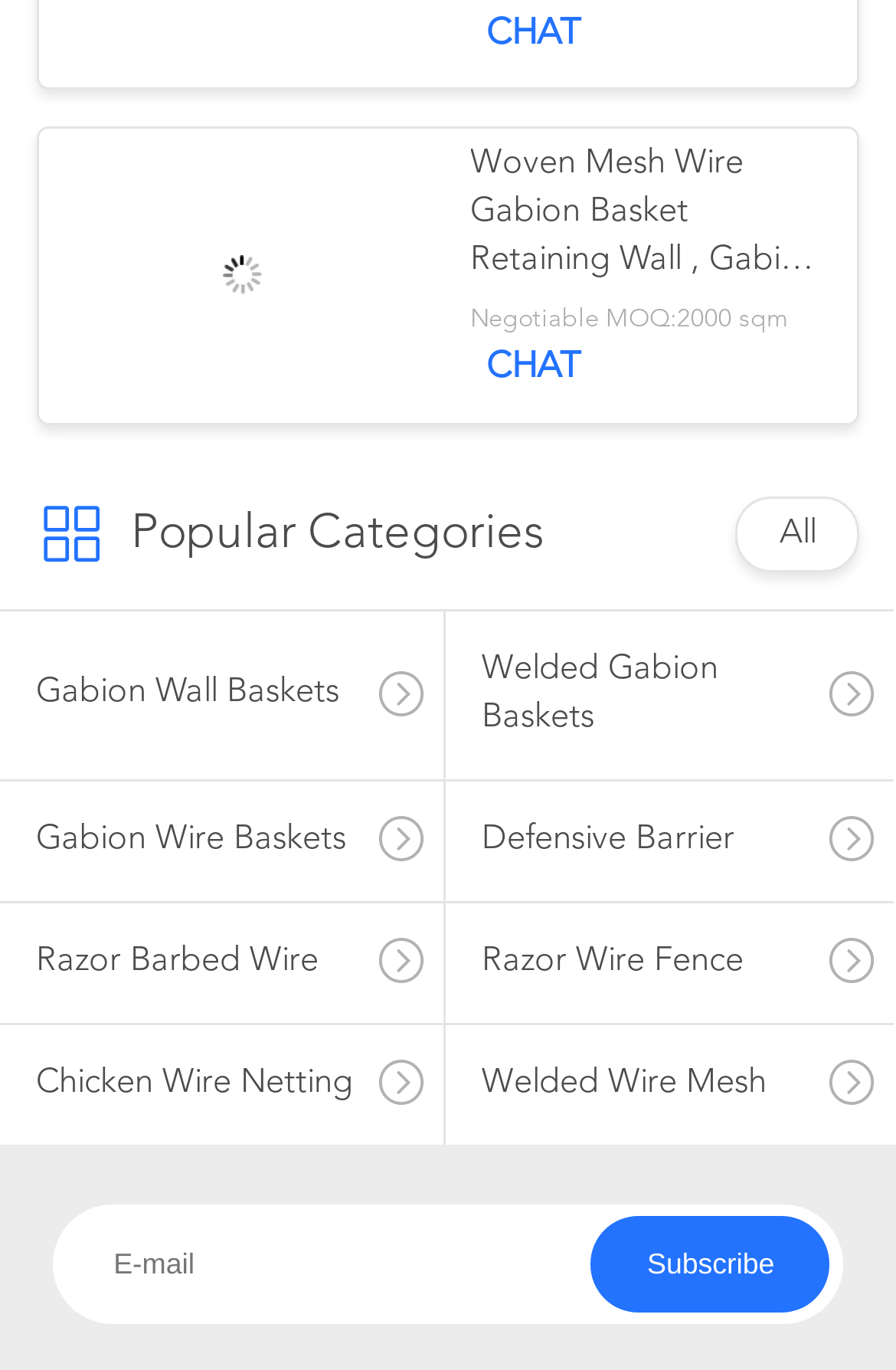Determine the bounding box coordinates for the region that must be clicked to execute the following instruction: "Click the 'thank this post' button".

None